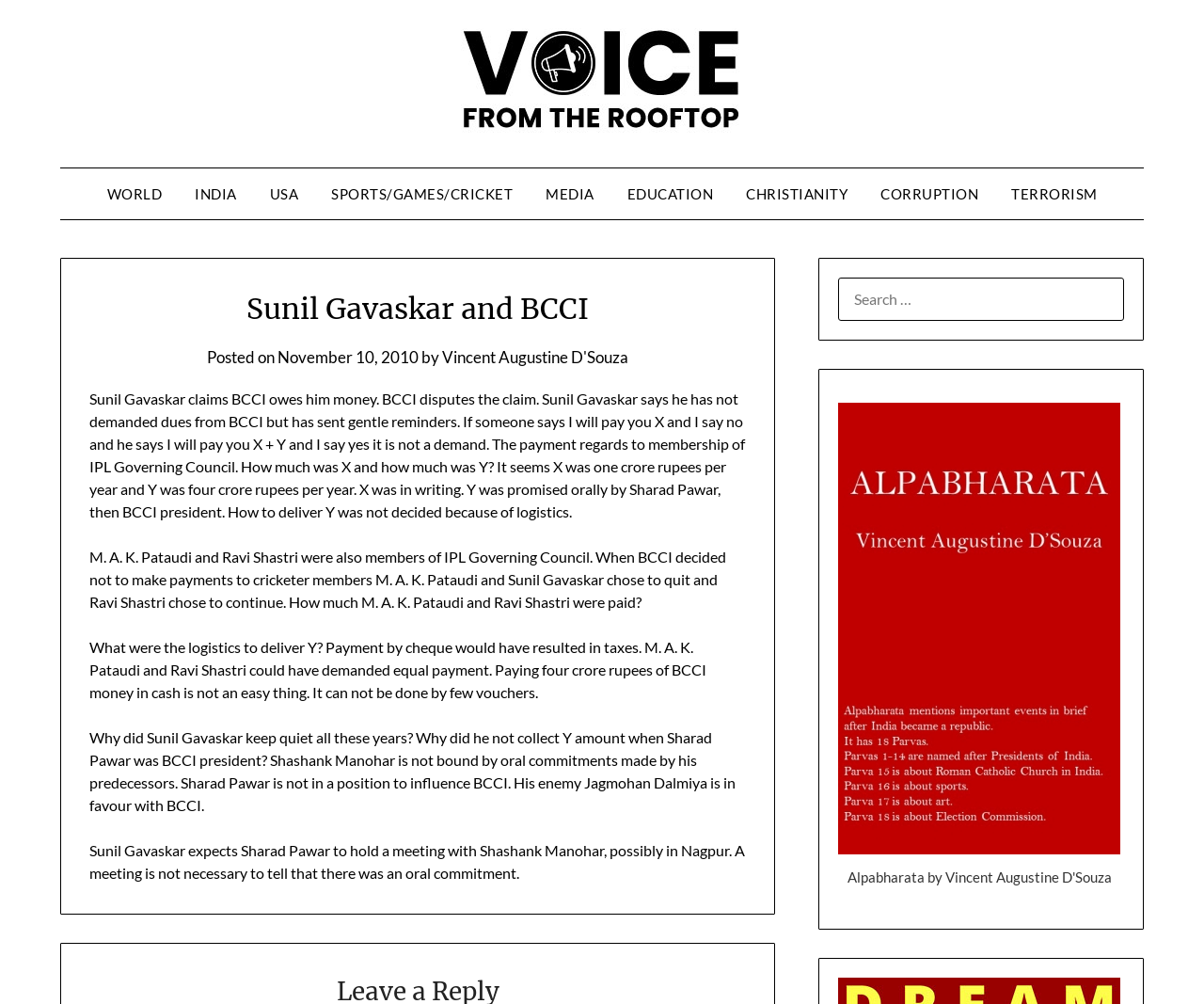Given the webpage screenshot and the description, determine the bounding box coordinates (top-left x, top-left y, bottom-right x, bottom-right y) that define the location of the UI element matching this description: alt="Voice from the rooftop logo"

[0.383, 0.028, 0.617, 0.132]